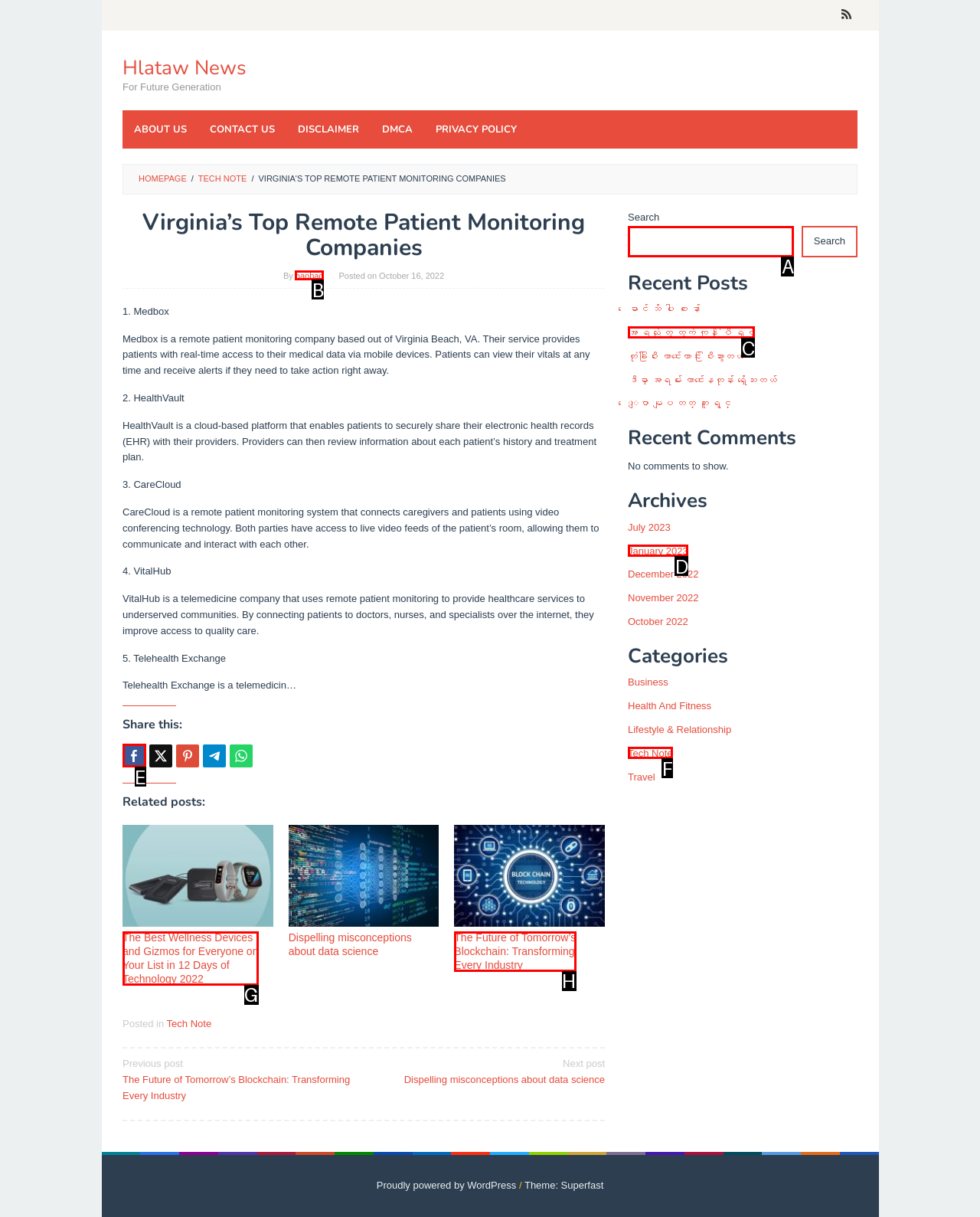Determine the correct UI element to click for this instruction: Search for something. Respond with the letter of the chosen element.

A